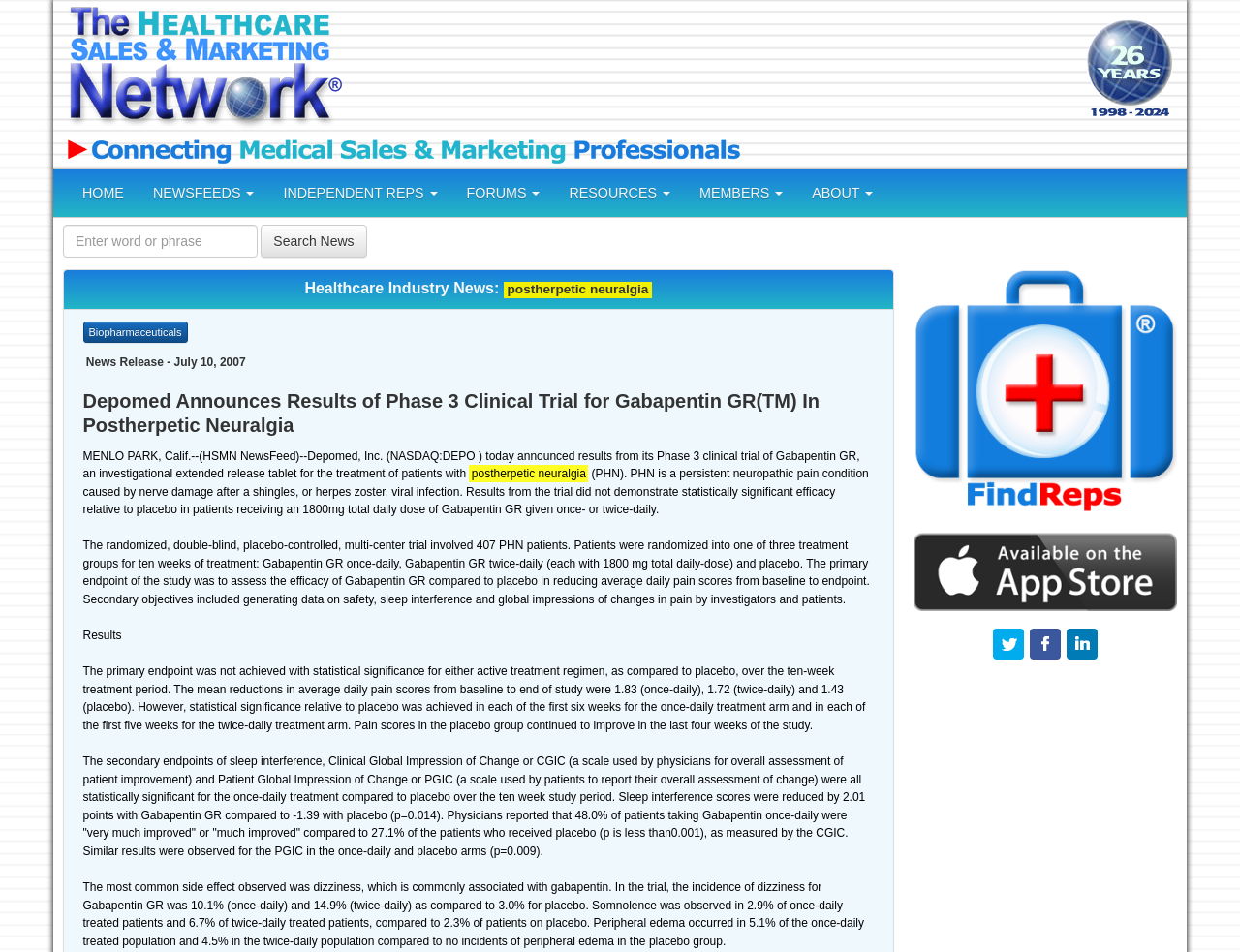Identify the bounding box coordinates of the region I need to click to complete this instruction: "Get the FindReps app on the Apple App Store".

[0.736, 0.559, 0.949, 0.642]